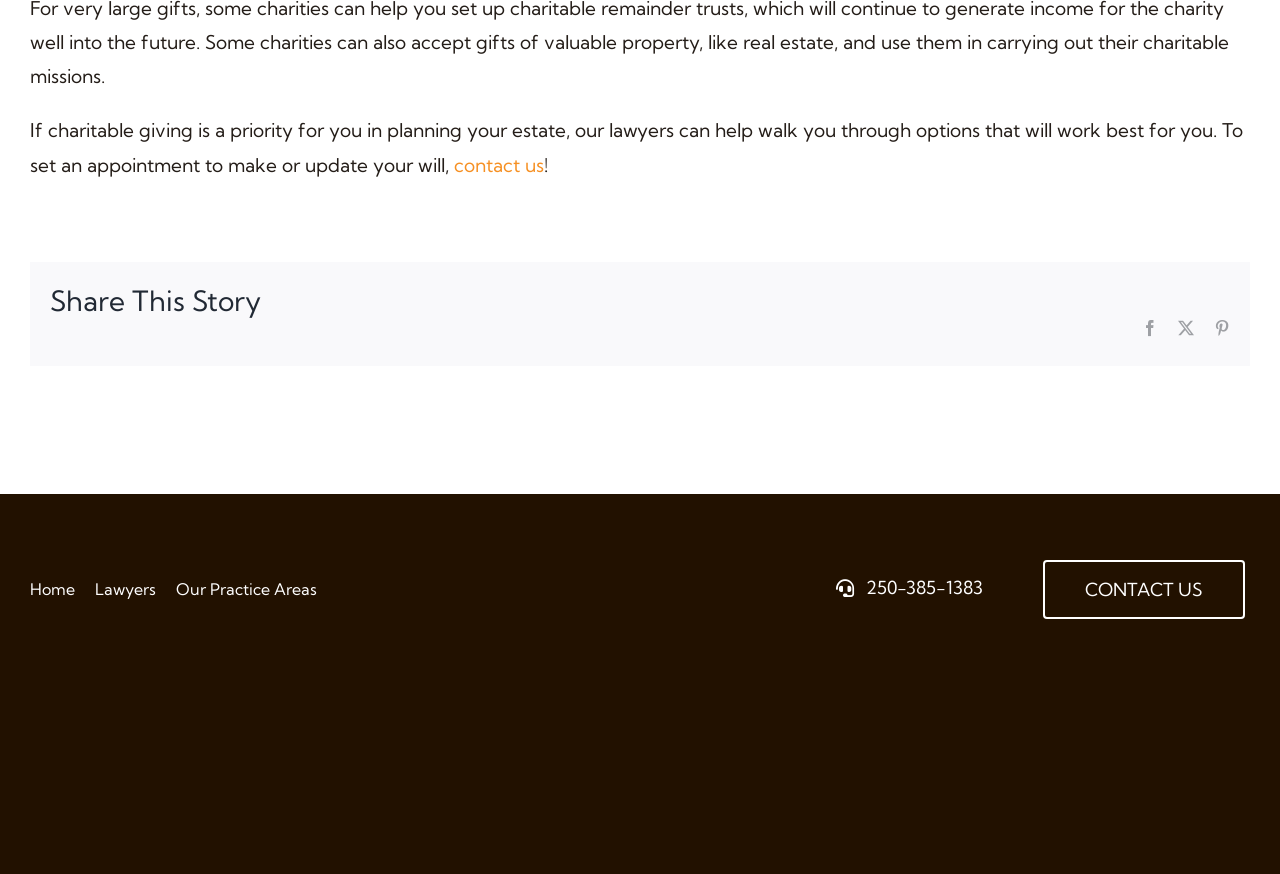Determine the coordinates of the bounding box for the clickable area needed to execute this instruction: "Call 250-385-1383 for inquiry".

[0.622, 0.641, 0.8, 0.704]